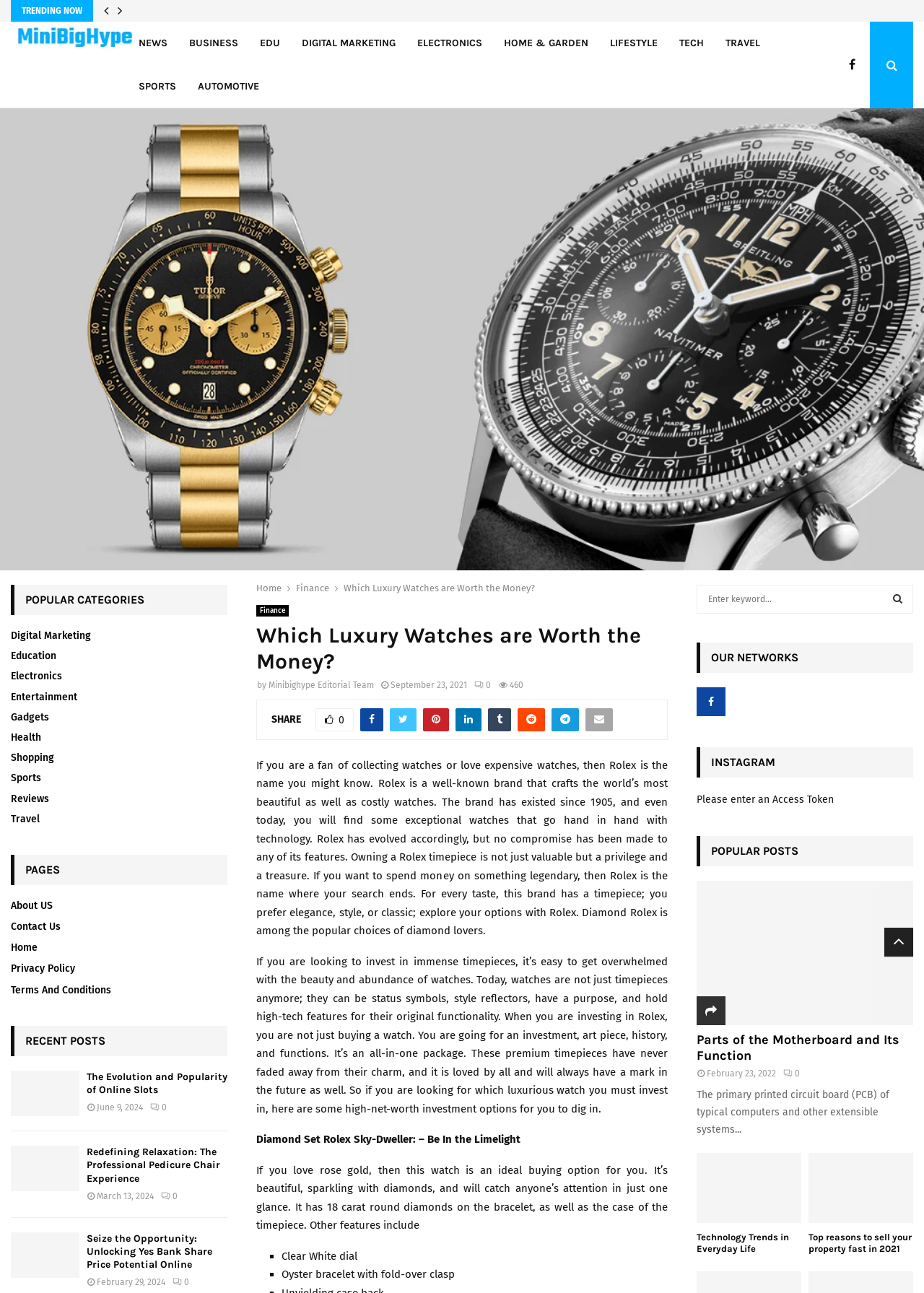Identify the bounding box coordinates of the region that should be clicked to execute the following instruction: "Explore the 'Digital Marketing' category".

[0.012, 0.487, 0.098, 0.5]